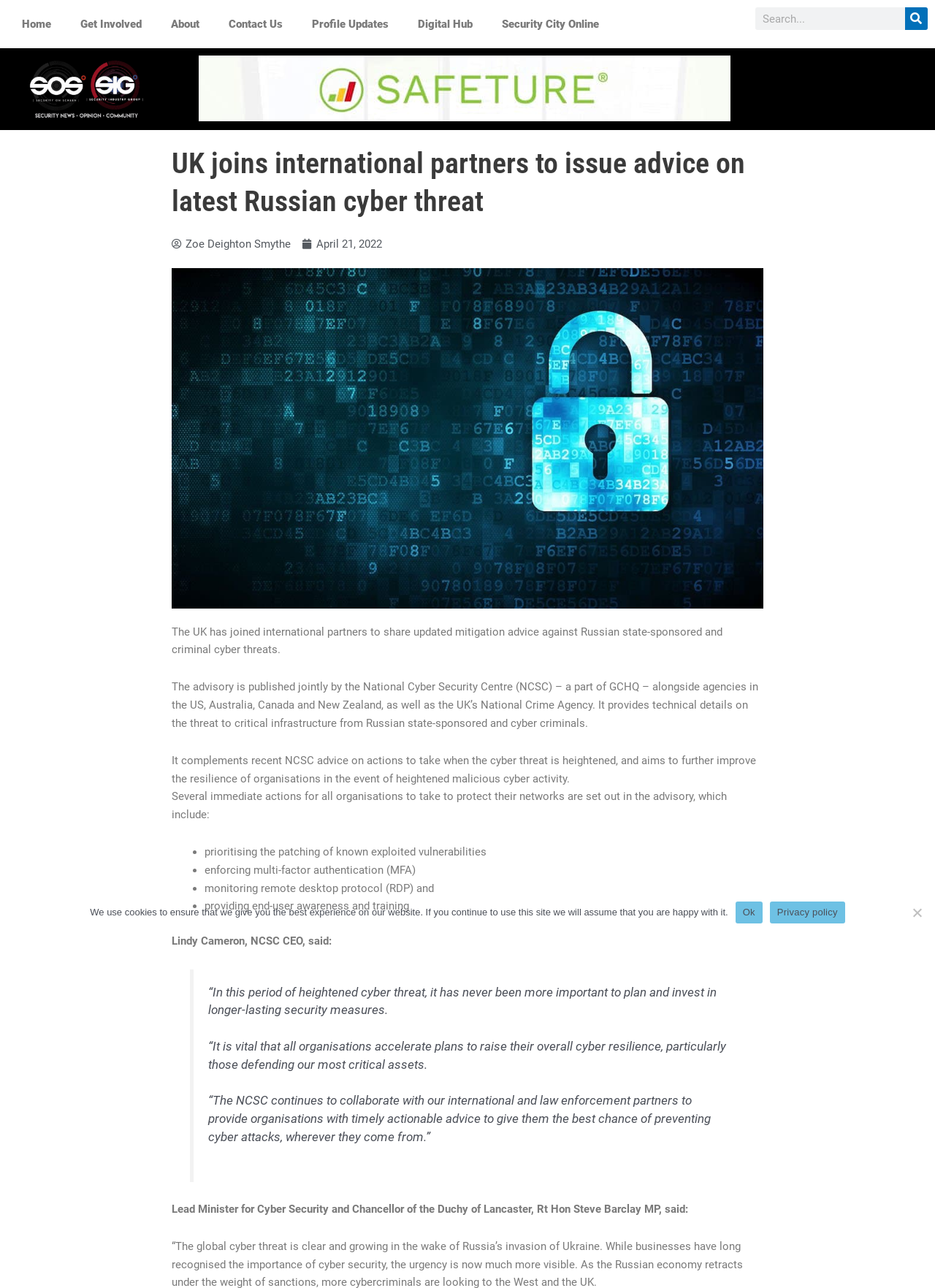Please provide the bounding box coordinates for the element that needs to be clicked to perform the instruction: "Visit the Digital Hub". The coordinates must consist of four float numbers between 0 and 1, formatted as [left, top, right, bottom].

[0.431, 0.006, 0.521, 0.032]